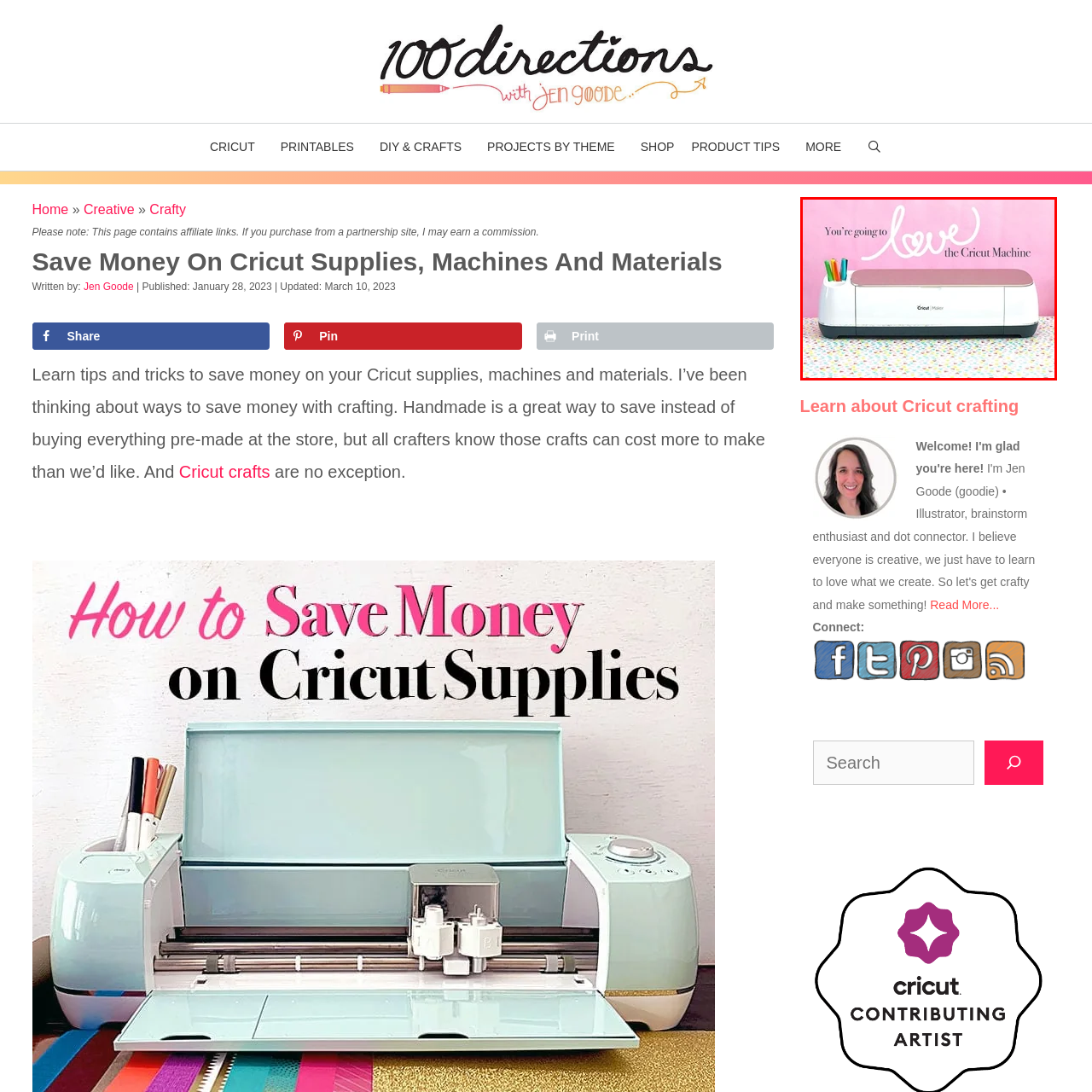What is written above the machine? Observe the image within the red bounding box and give a one-word or short-phrase answer.

You’re going to love the Cricut Machine